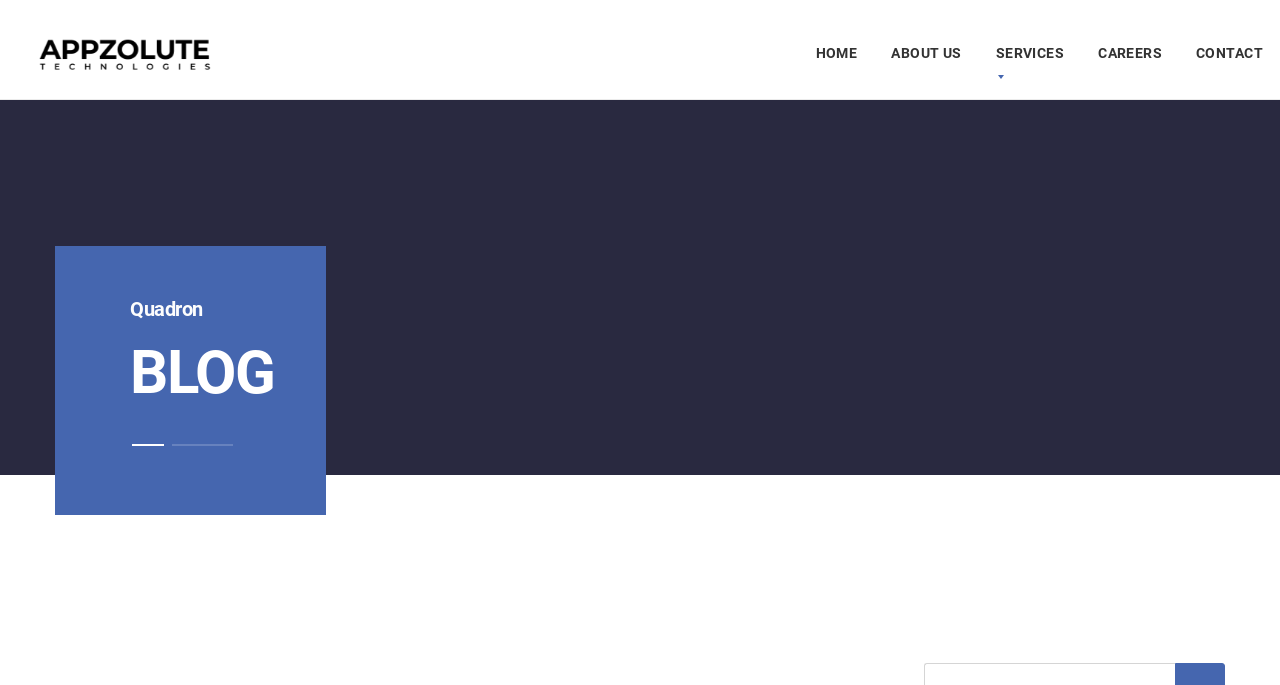How many menu items are there?
Refer to the screenshot and answer in one word or phrase.

5